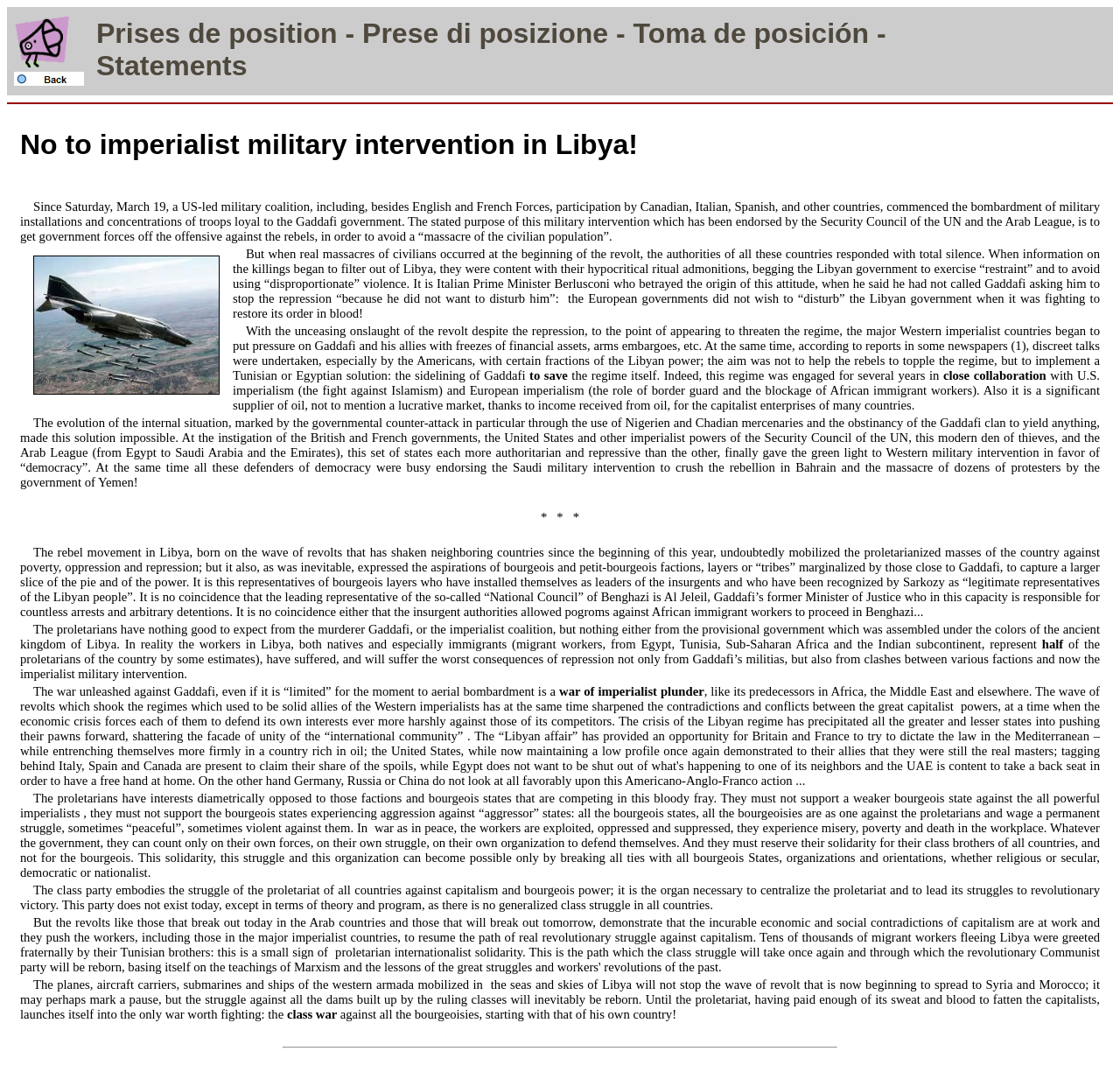Please answer the following question using a single word or phrase: 
How many images are on the webpage?

3